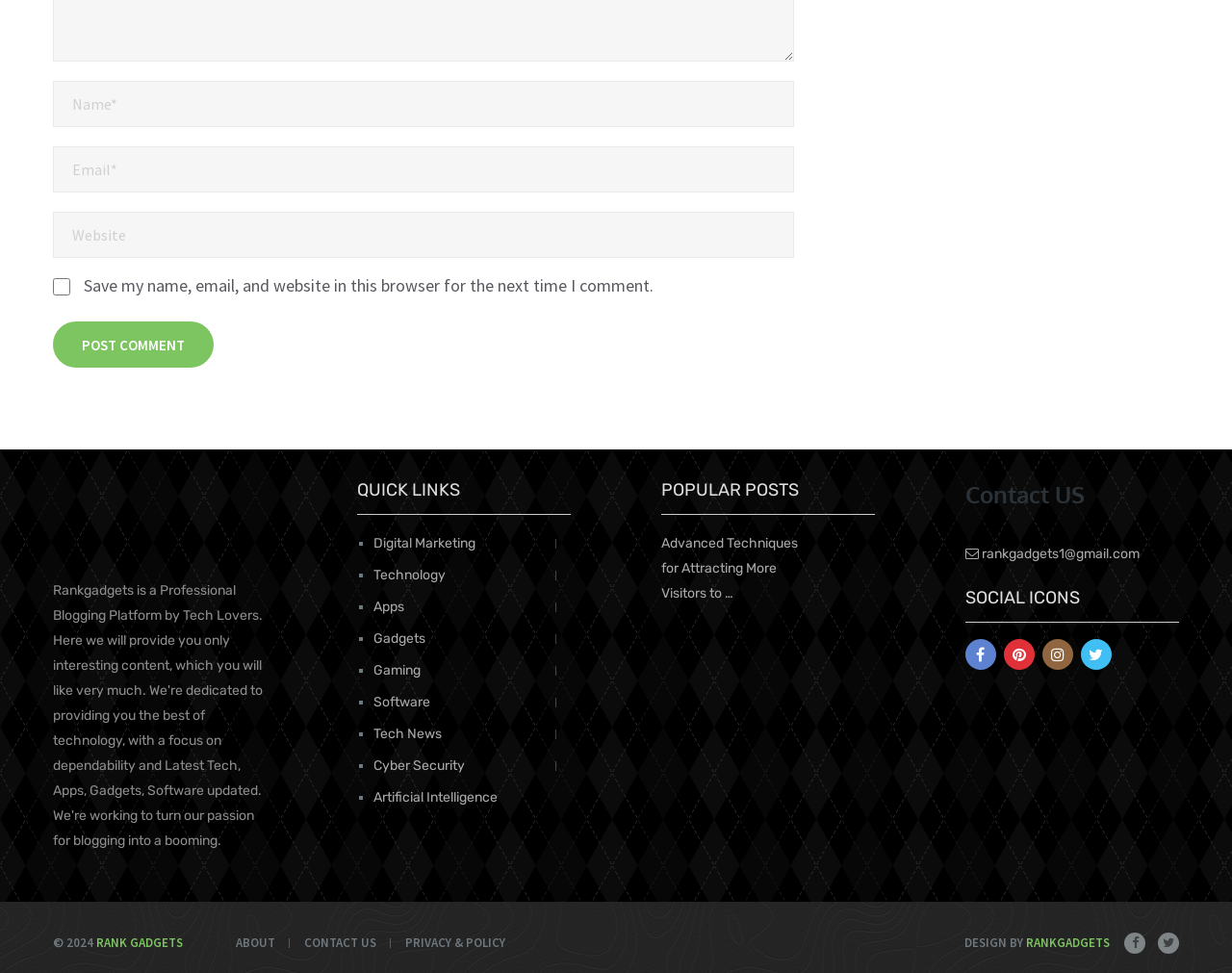Please answer the following question using a single word or phrase: 
What is the email address provided for contact?

rankgadgets1@gmail.com